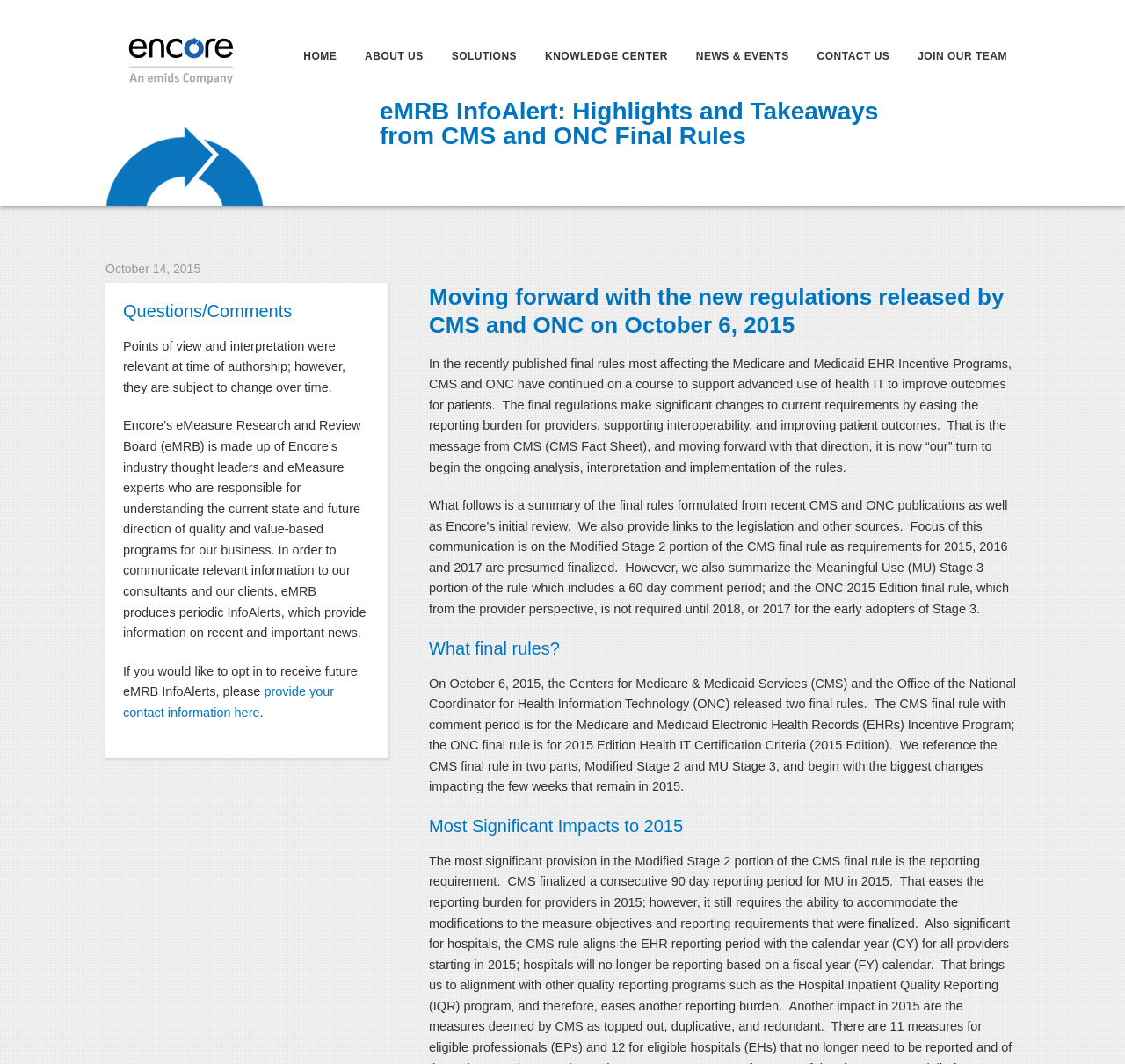Answer briefly with one word or phrase:
What are the two final rules released by CMS and ONC?

Medicare and Medicaid EHR Incentive Program, 2015 Edition Health IT Certification Criteria